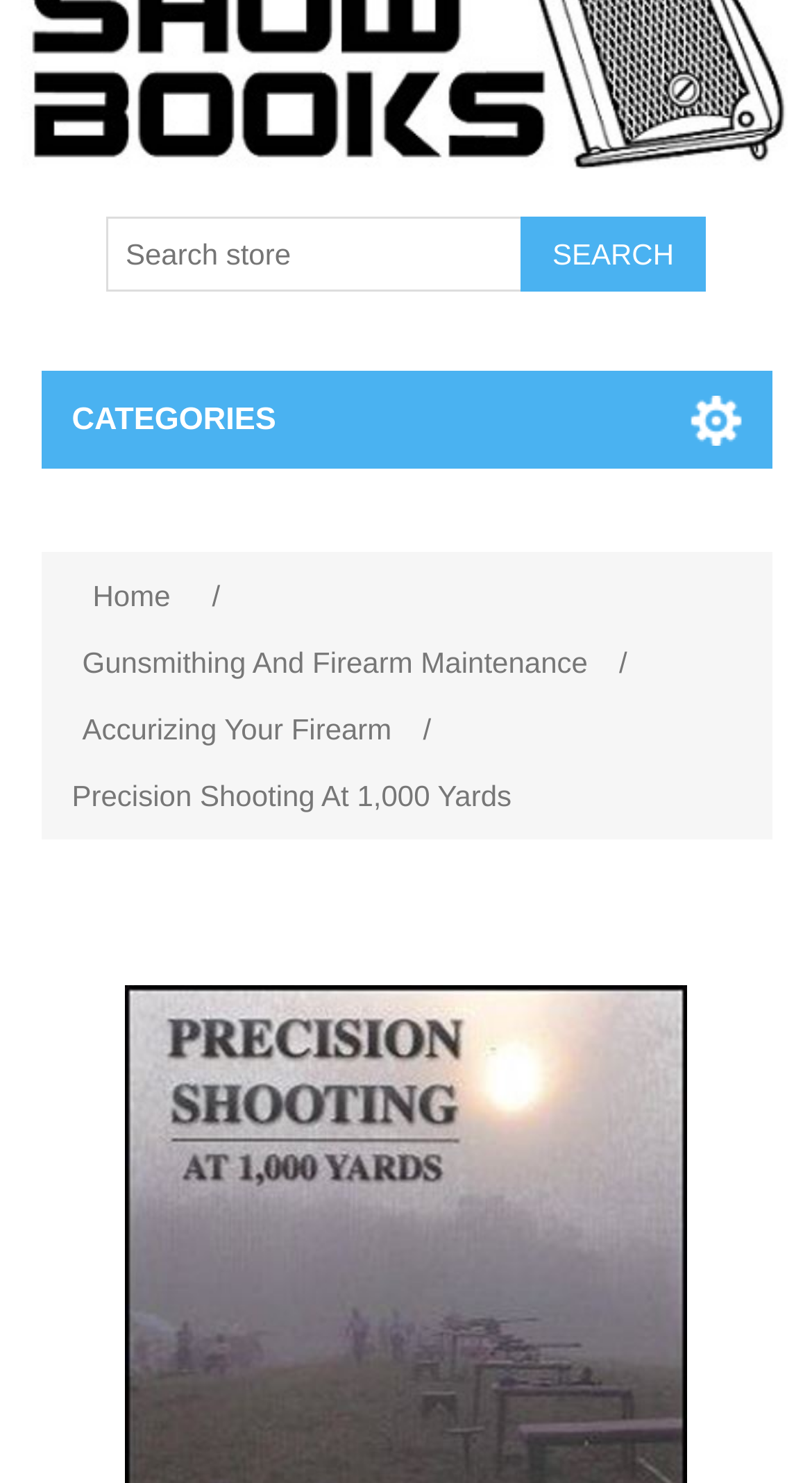Please find the bounding box coordinates (top-left x, top-left y, bottom-right x, bottom-right y) in the screenshot for the UI element described as follows: Search

[0.642, 0.146, 0.868, 0.197]